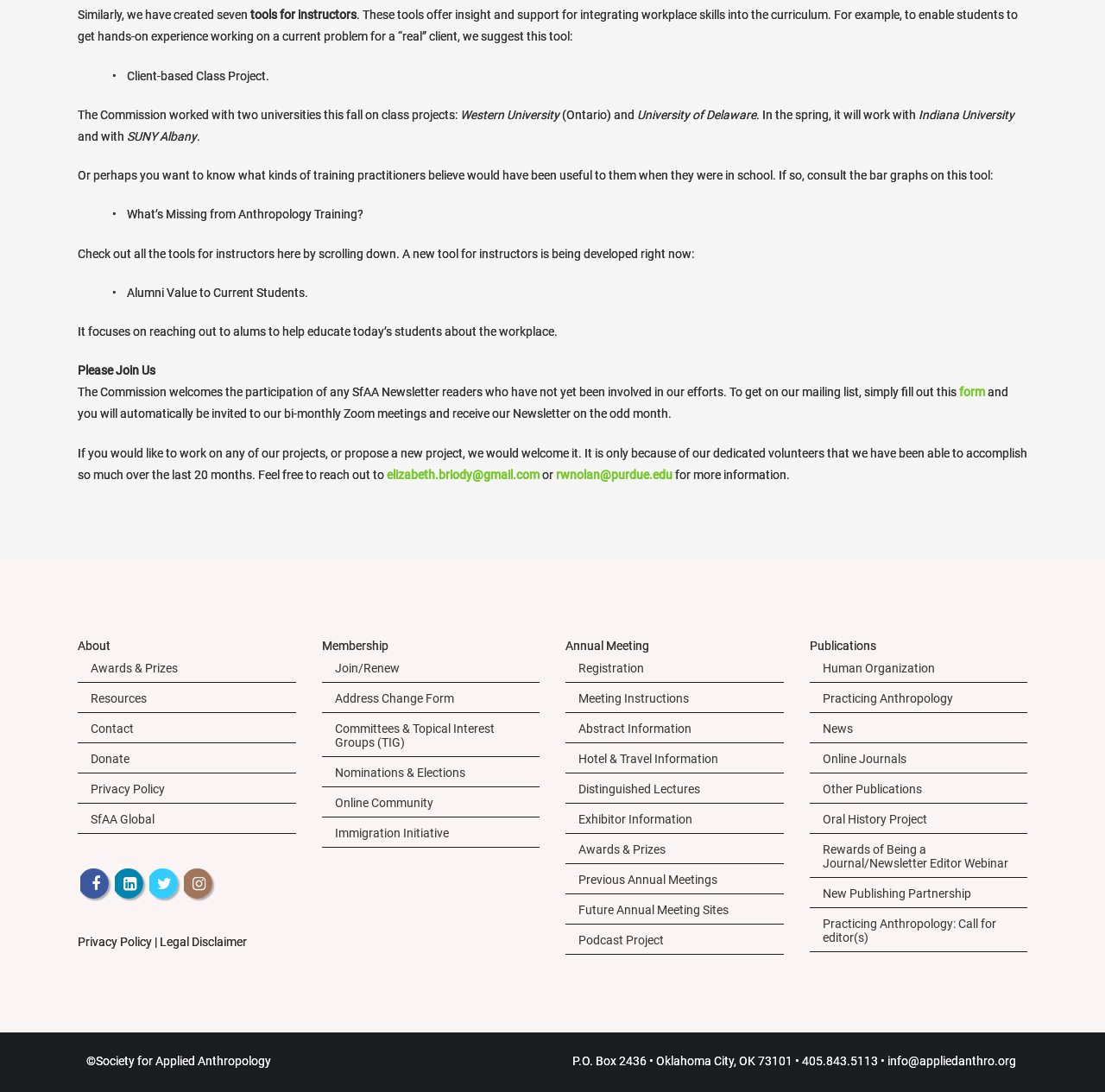What is the purpose of the tool 'What’s Missing from Anthropology Training?'
Use the information from the image to give a detailed answer to the question.

I found the answer by reading the text and understanding the context of the tool. The sentence 'Or perhaps you want to know what kinds of training practitioners believe would have been useful to them when they were in school. If so, consult the bar graphs on this tool: • What’s Missing from Anthropology Training?' indicates that the tool is used to know what kinds of training practitioners believe would have been useful to them when they were in school.